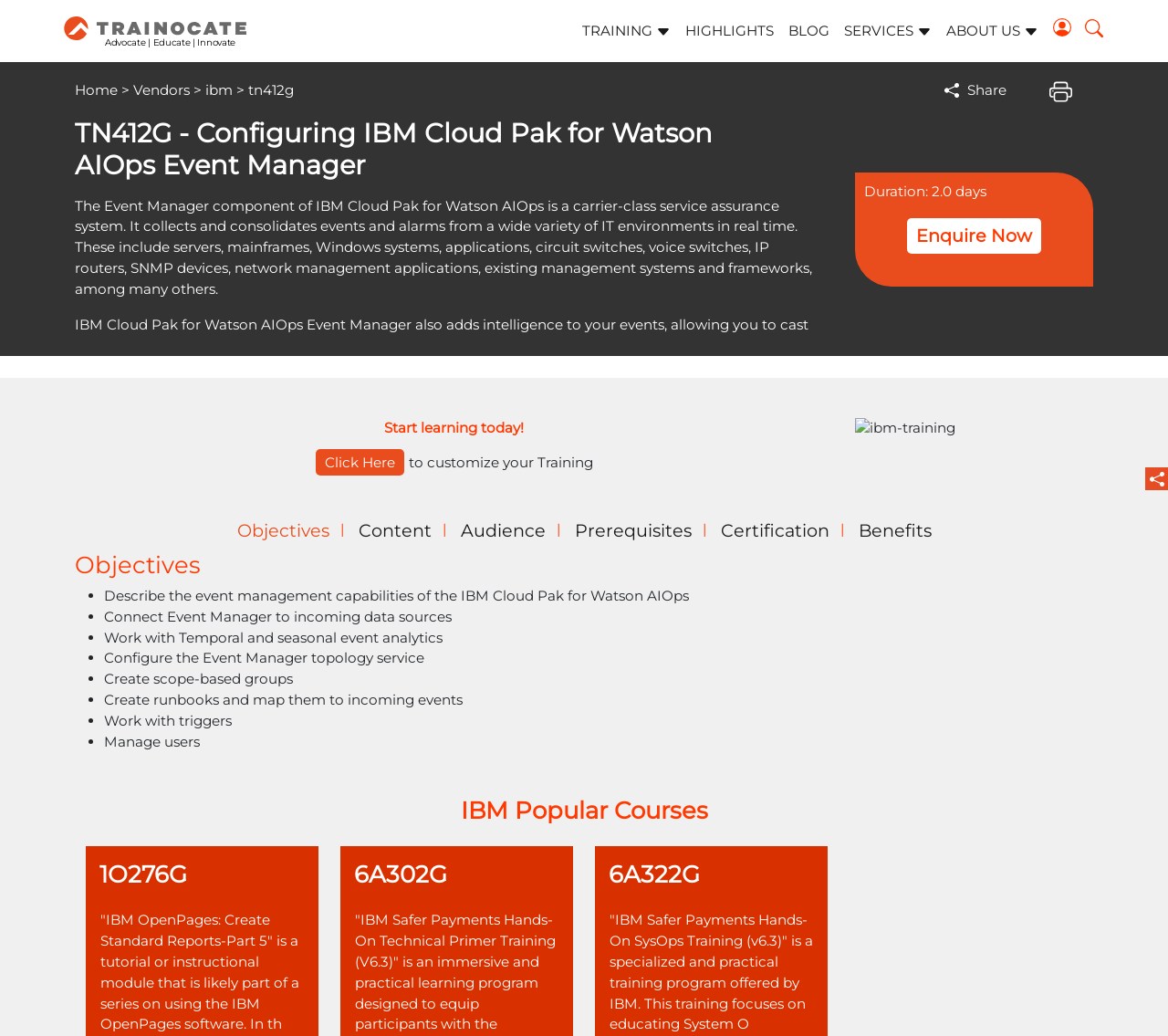Identify the bounding box coordinates of the region that needs to be clicked to carry out this instruction: "Enquire Now". Provide these coordinates as four float numbers ranging from 0 to 1, i.e., [left, top, right, bottom].

[0.777, 0.211, 0.891, 0.245]